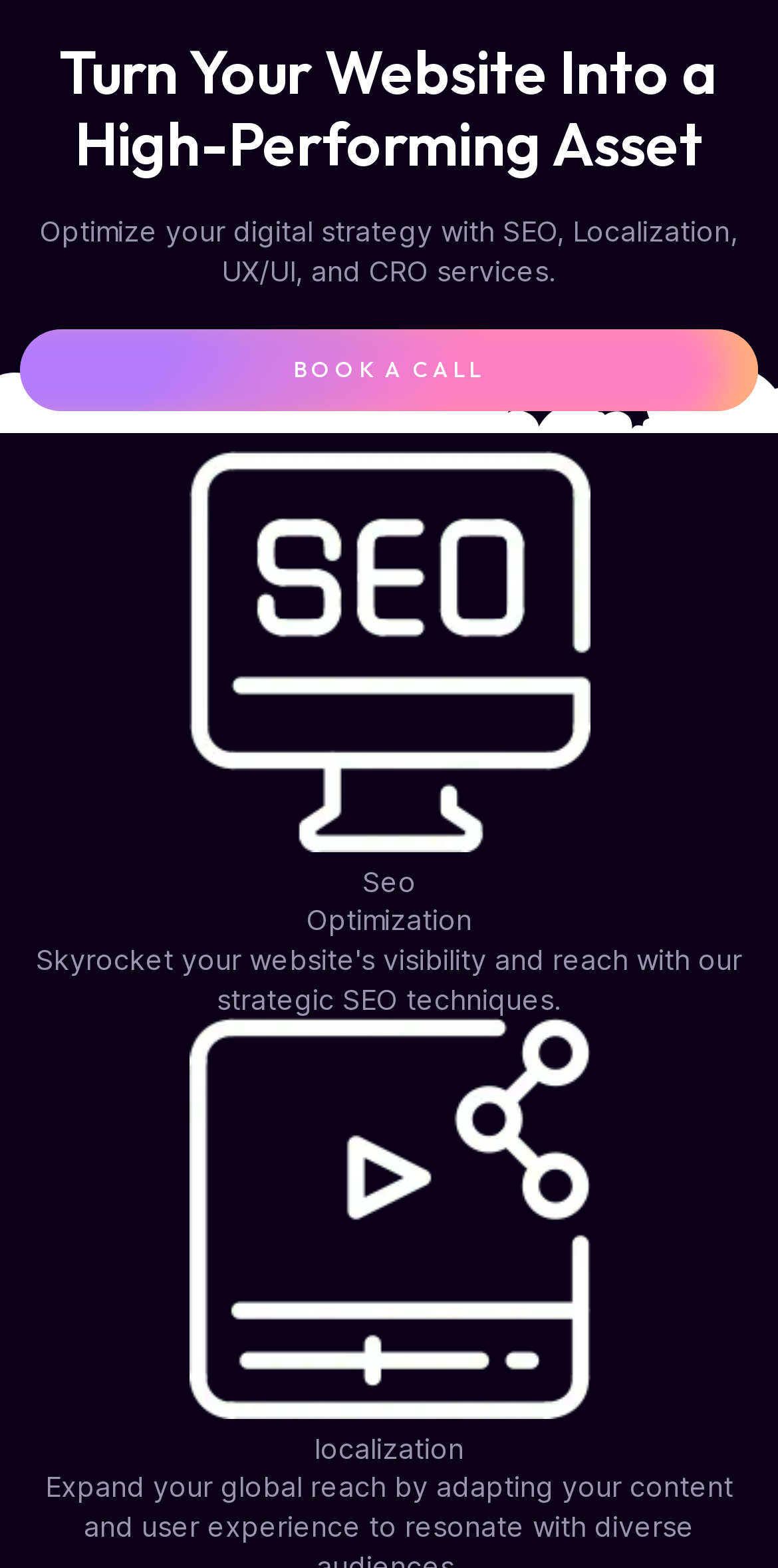Determine the bounding box coordinates for the UI element described. Format the coordinates as (top-left x, top-left y, bottom-right x, bottom-right y) and ensure all values are between 0 and 1. Element description: Book a Call

[0.026, 0.21, 0.974, 0.262]